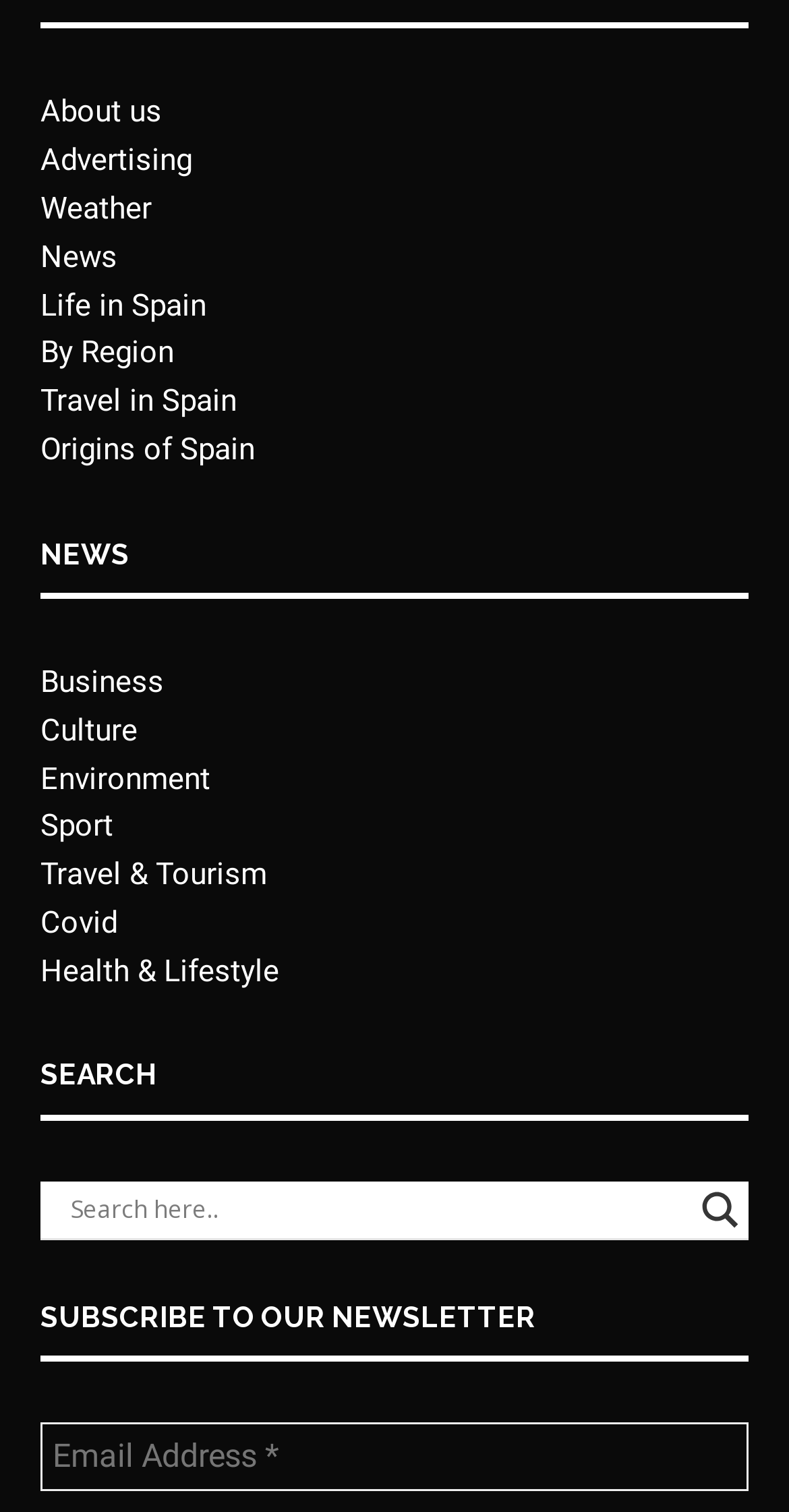Can you determine the bounding box coordinates of the area that needs to be clicked to fulfill the following instruction: "Read news about Business"?

[0.051, 0.439, 0.208, 0.463]